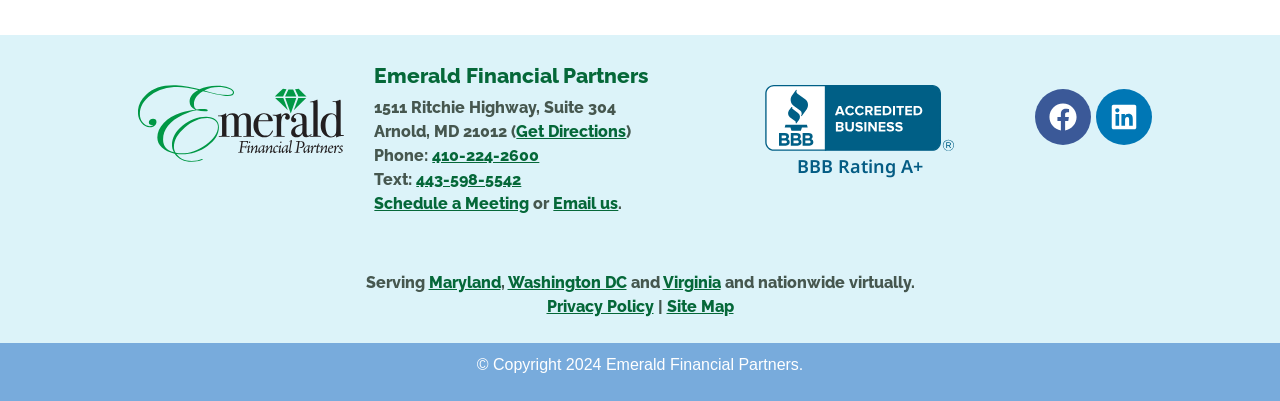Please specify the coordinates of the bounding box for the element that should be clicked to carry out this instruction: "Call the office phone number". The coordinates must be four float numbers between 0 and 1, formatted as [left, top, right, bottom].

[0.338, 0.364, 0.421, 0.412]